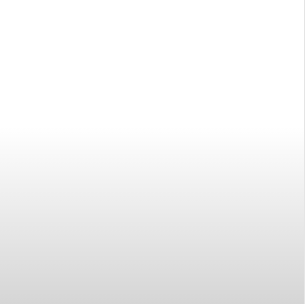Describe all the elements and aspects of the image comprehensively.

The image depicts a graffiti black book surrounded by various art supplies, reflecting a creative environment ideal for artists and graffiti enthusiasts. This setting symbolizes the intersection of artistry and expression, showcasing tools that are essential for both novice and experienced graffiti artists. The black book serves as a canvas for sketches, ideas, and unique tags, embodying the spirit of individual expression within the graffiti culture. Accessories like markers and paint sticks are likely visible, emphasizing their importance in the creation process. This visual context enriches the theme of the accompanying article, which focuses on graffiti art and the role of effective tools in developing one's style and technique.